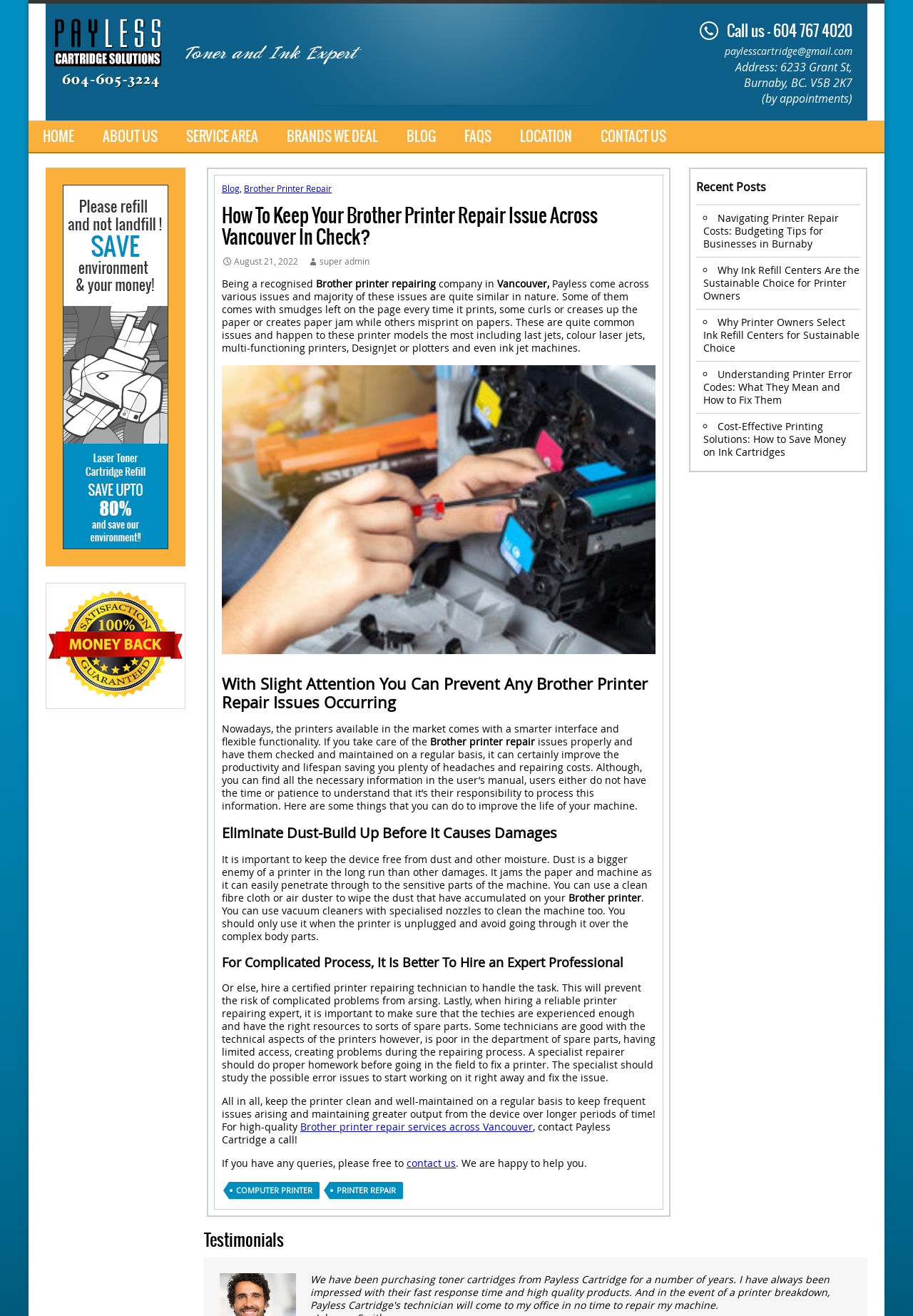Ascertain the bounding box coordinates for the UI element detailed here: "August 21, 2022". The coordinates should be provided as [left, top, right, bottom] with each value being a float between 0 and 1.

[0.243, 0.194, 0.327, 0.203]